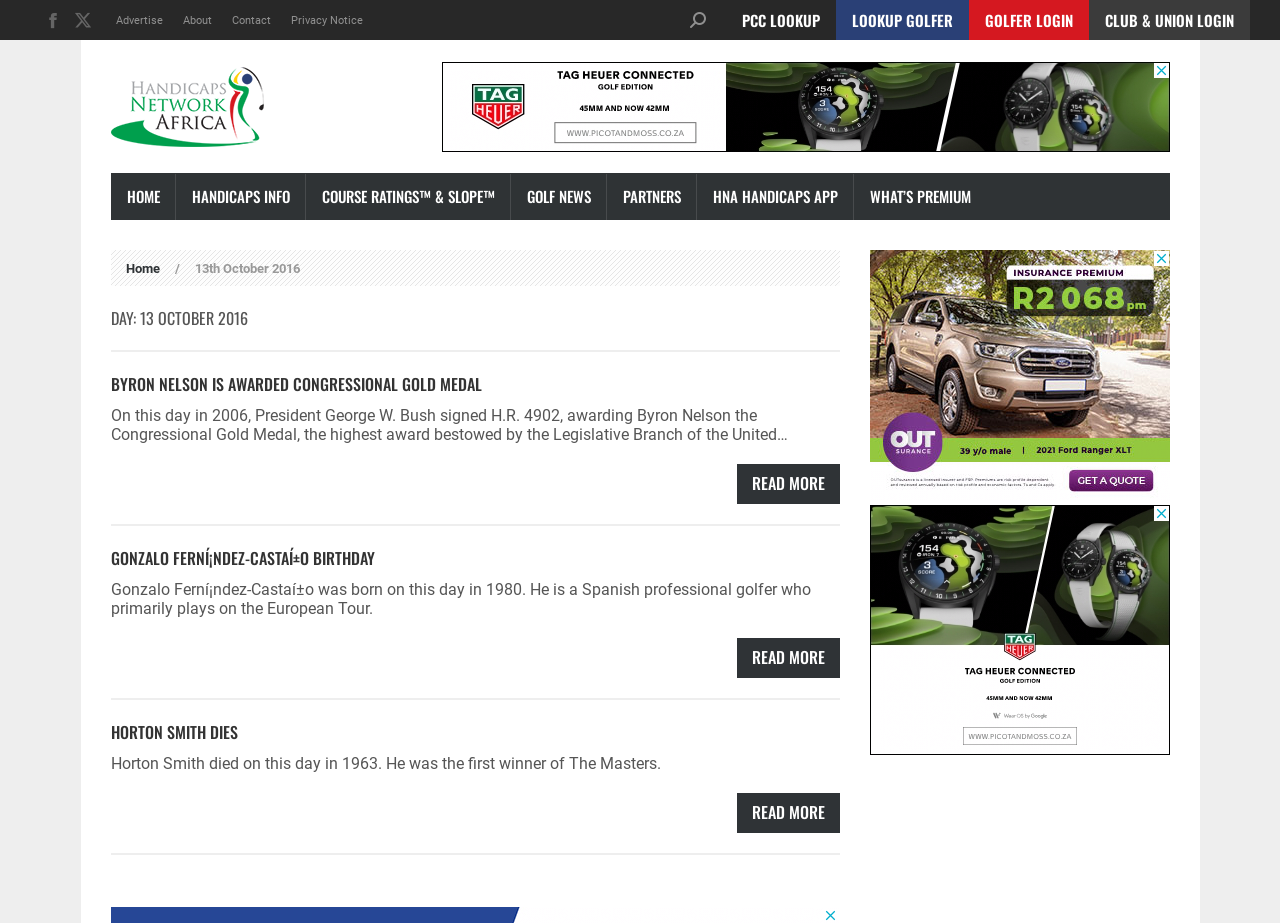Extract the main heading from the webpage content.

DAY: 13 OCTOBER 2016